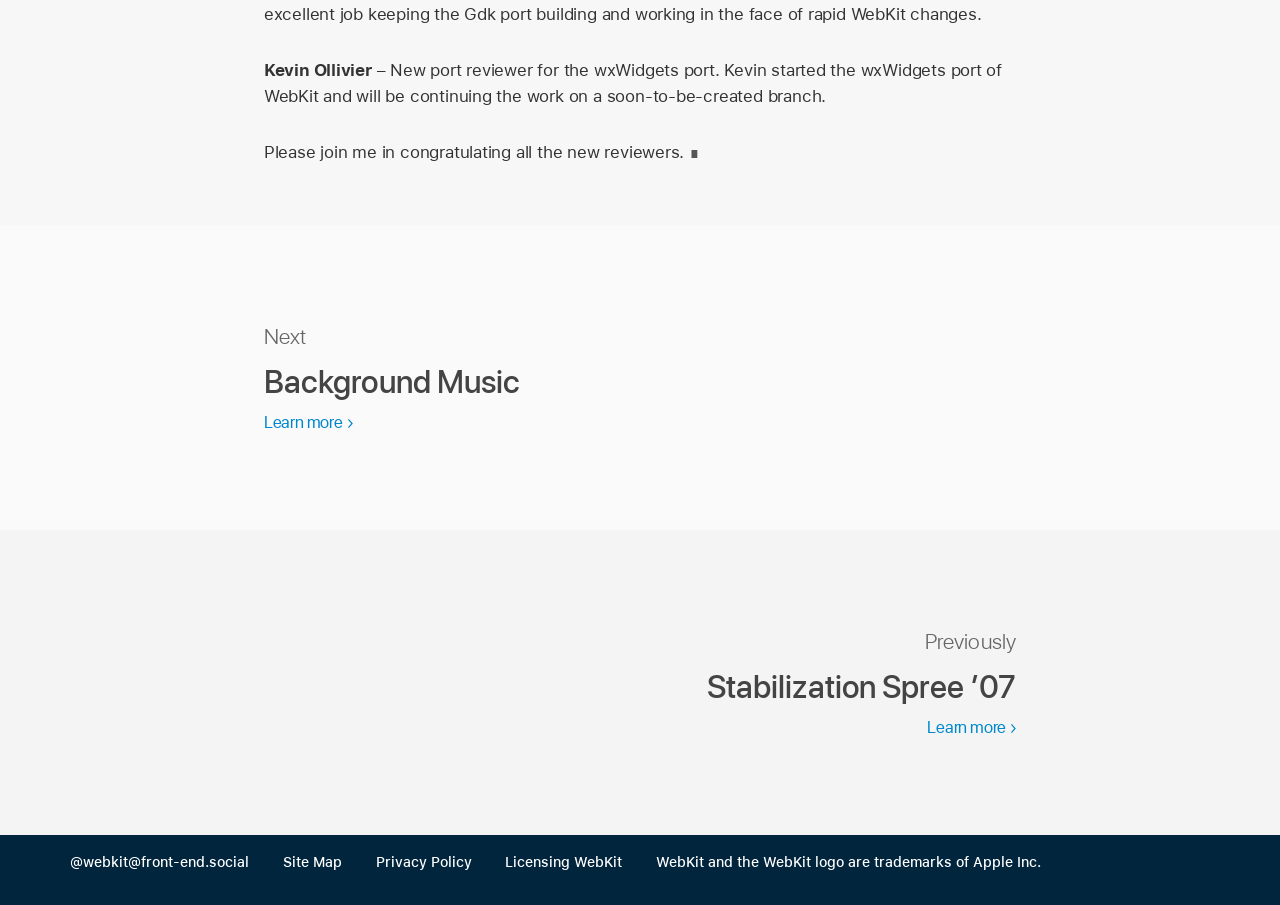Locate the bounding box of the UI element with the following description: "Privacy Policy".

[0.293, 0.941, 0.368, 0.965]